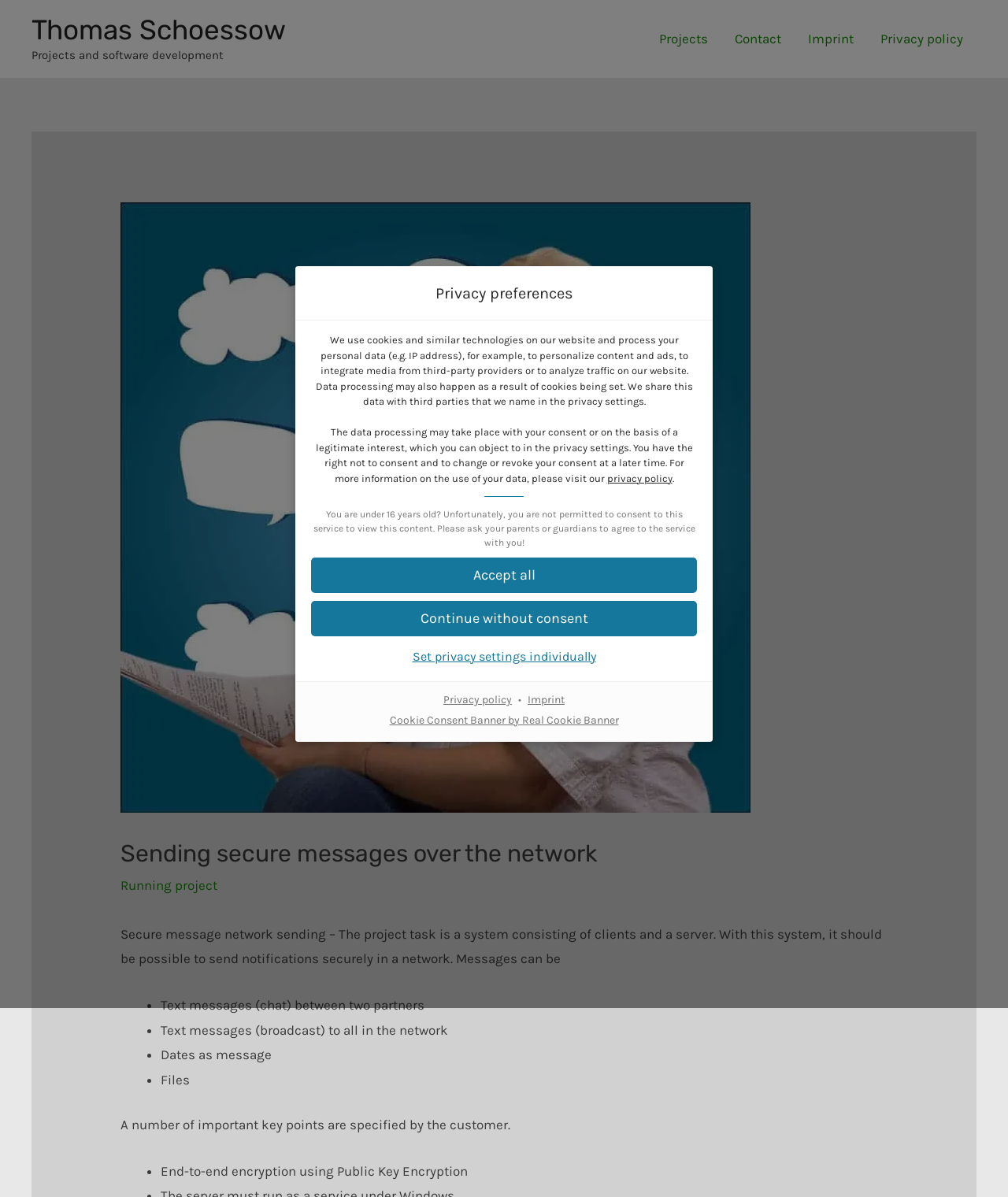What is the link below the 'Privacy preferences' heading?
Answer the question with a single word or phrase by looking at the picture.

Skip to consent choices